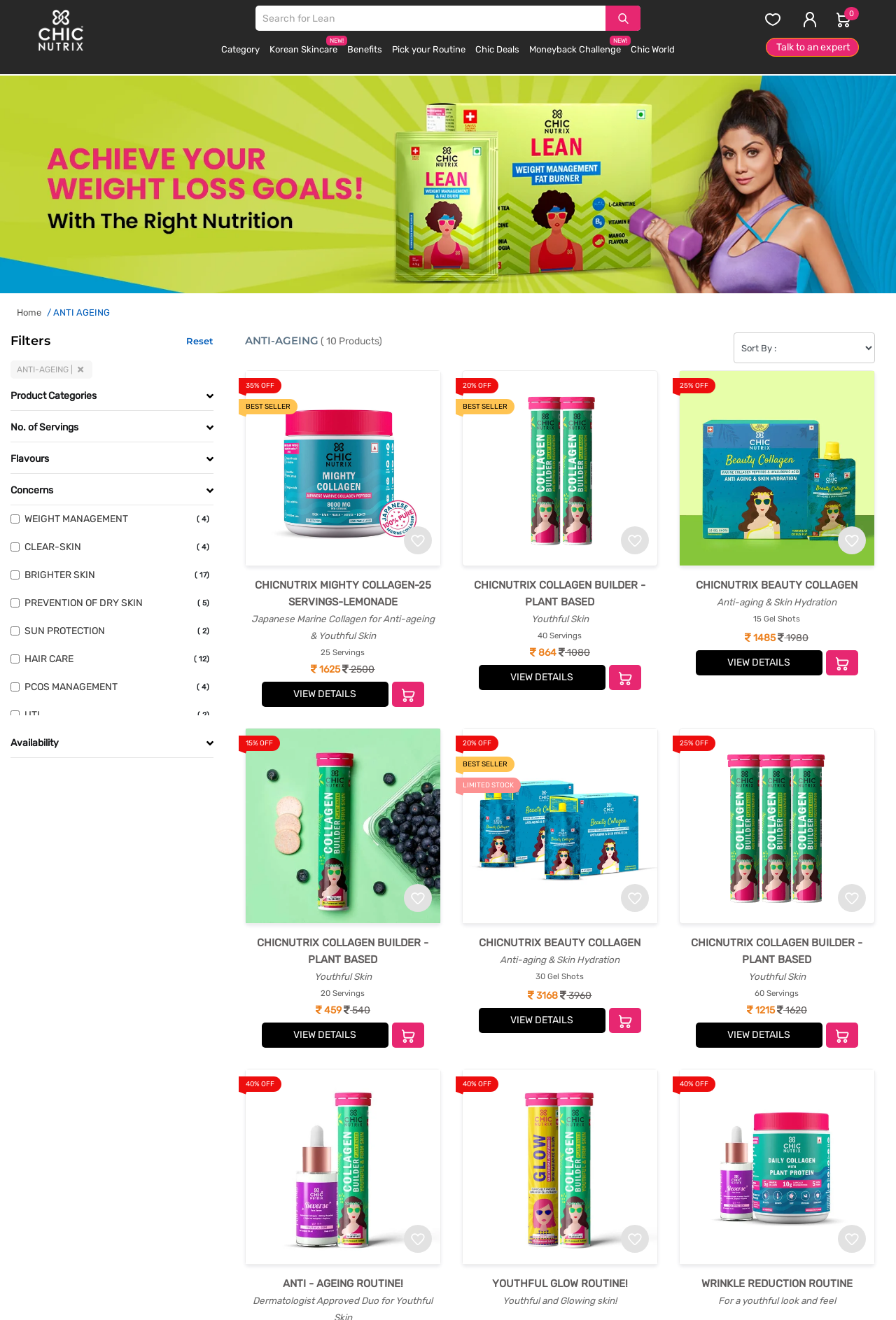What is the function of the button with a cart icon?
Please analyze the image and answer the question with as much detail as possible.

I inferred the function of the button by its icon, which is a cart, and its placement next to the product listings, suggesting that it is used to add products to the cart.